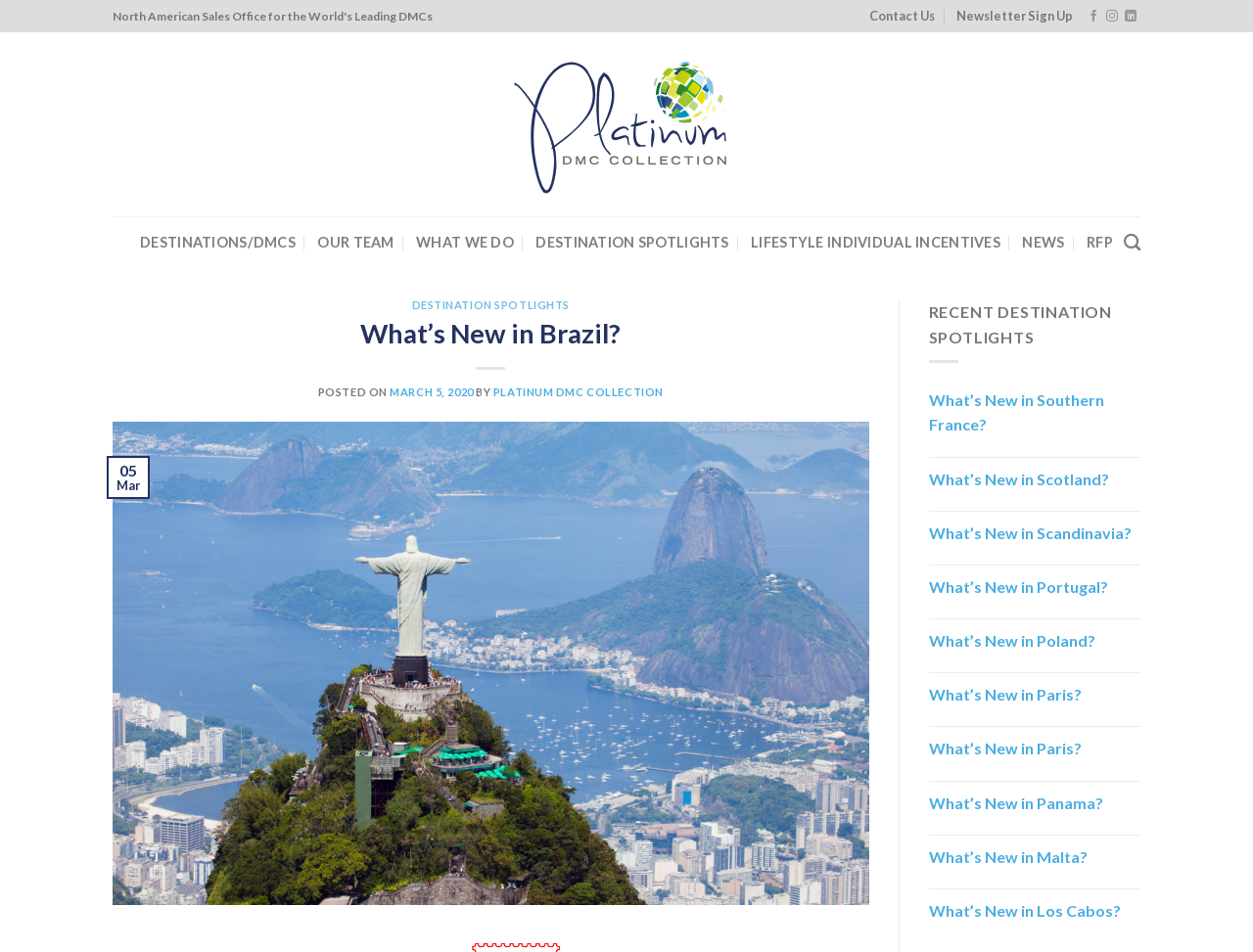Provide the bounding box coordinates of the section that needs to be clicked to accomplish the following instruction: "Check out What’s New in Southern France?."

[0.741, 0.401, 0.91, 0.465]